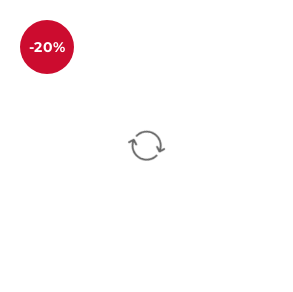What is the style of the coat's design?
Please respond to the question with a detailed and informative answer.

The style of the coat's design can be inferred from the description, which describes the coat as having a 'stylish and sleek design', appealing to fans and fashion enthusiasts alike.